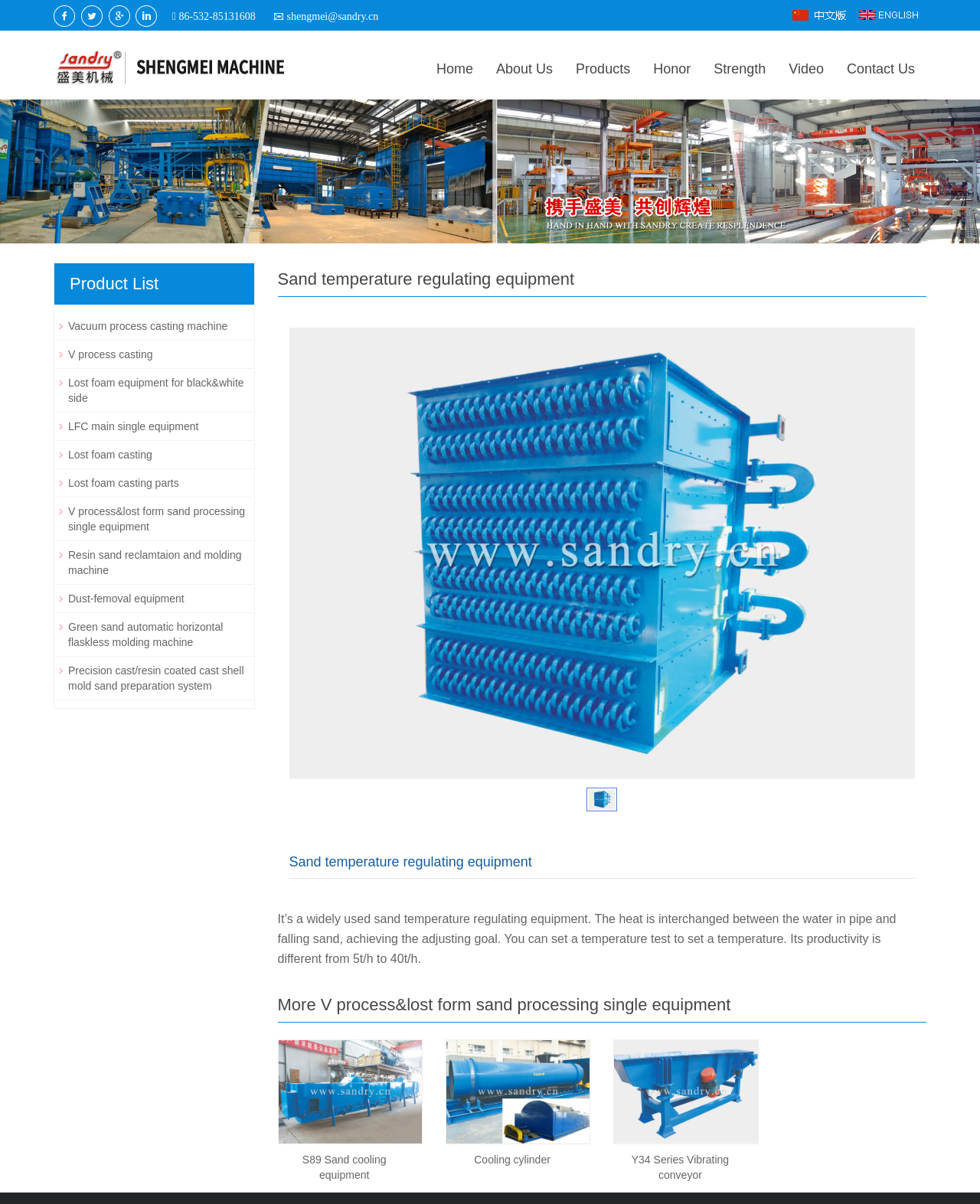Please specify the bounding box coordinates of the region to click in order to perform the following instruction: "Learn more about sand temperature regulating equipment".

[0.295, 0.272, 0.934, 0.648]